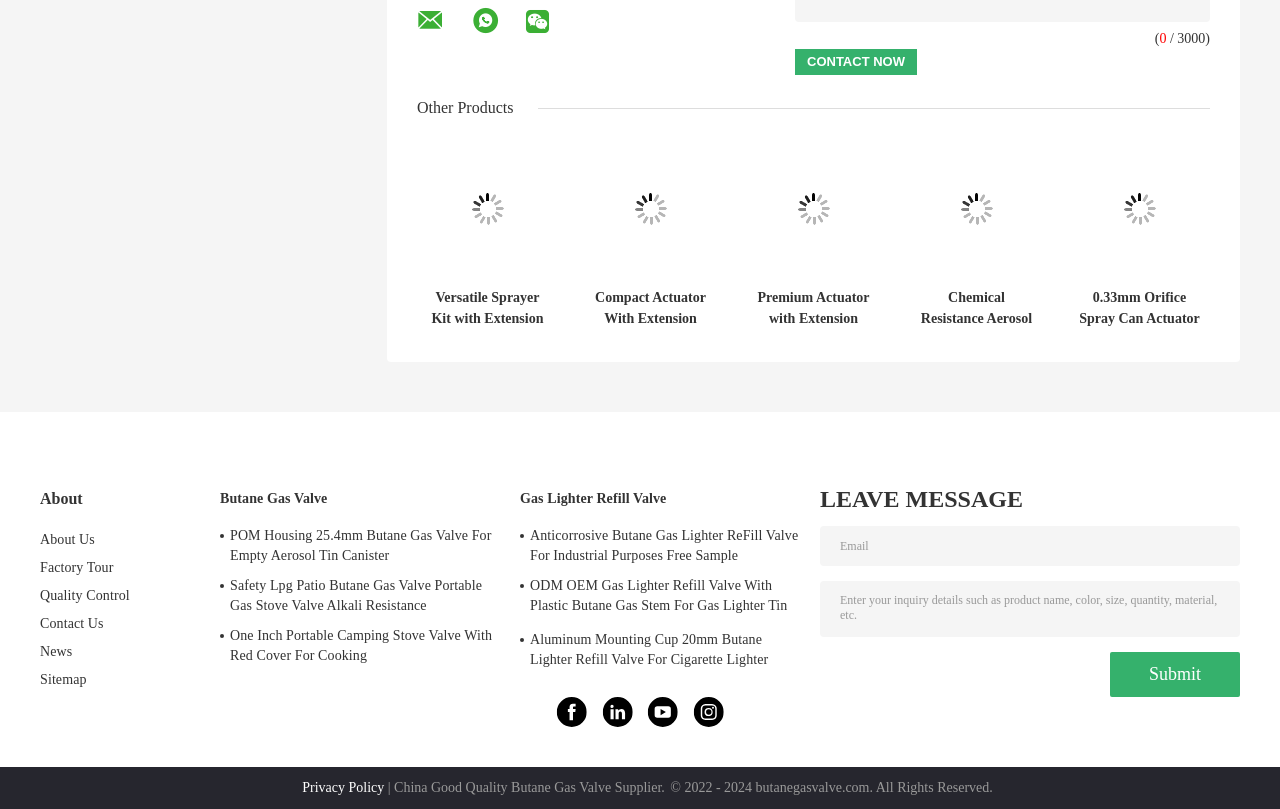Give a concise answer of one word or phrase to the question: 
What is the company name?

Hebei Jincheng